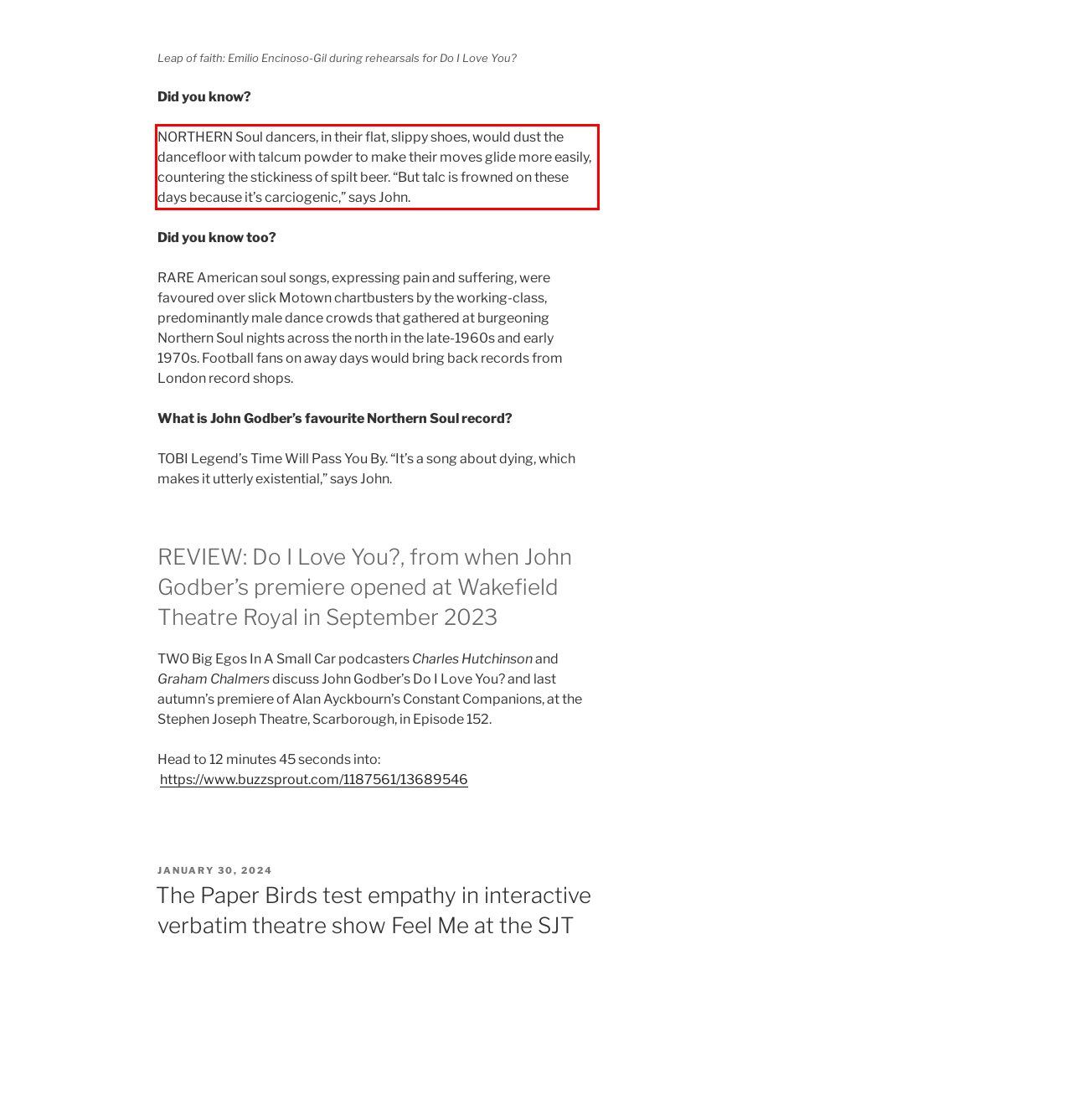Review the screenshot of the webpage and recognize the text inside the red rectangle bounding box. Provide the extracted text content.

NORTHERN Soul dancers, in their flat, slippy shoes, would dust the dancefloor with talcum powder to make their moves glide more easily, countering the stickiness of spilt beer. “But talc is frowned on these days because it’s carciogenic,” says John.